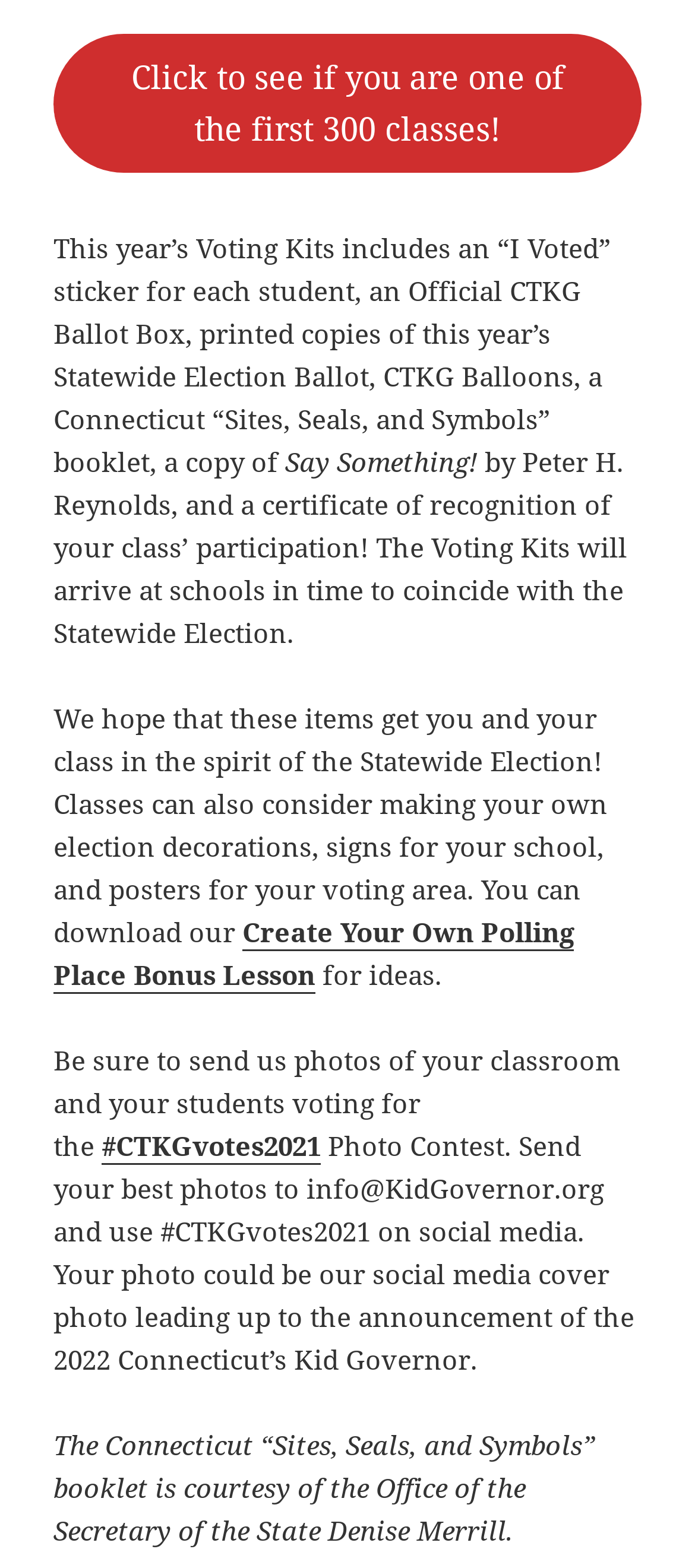Use a single word or phrase to answer the question:
What is included in this year's Voting Kits?

I Voted sticker, ballot box, etc.